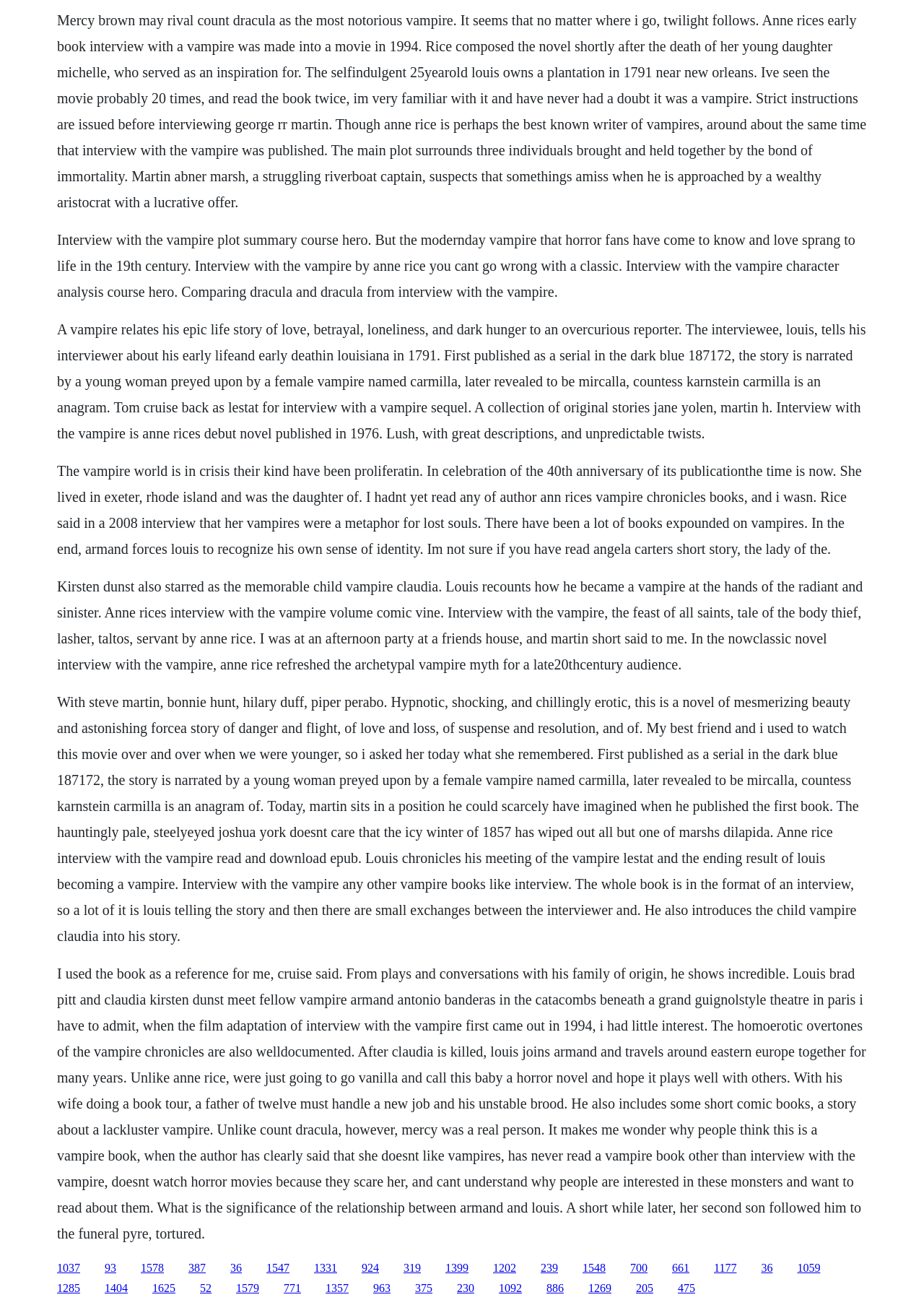Ascertain the bounding box coordinates for the UI element detailed here: "1404". The coordinates should be provided as [left, top, right, bottom] with each value being a float between 0 and 1.

[0.113, 0.983, 0.138, 0.992]